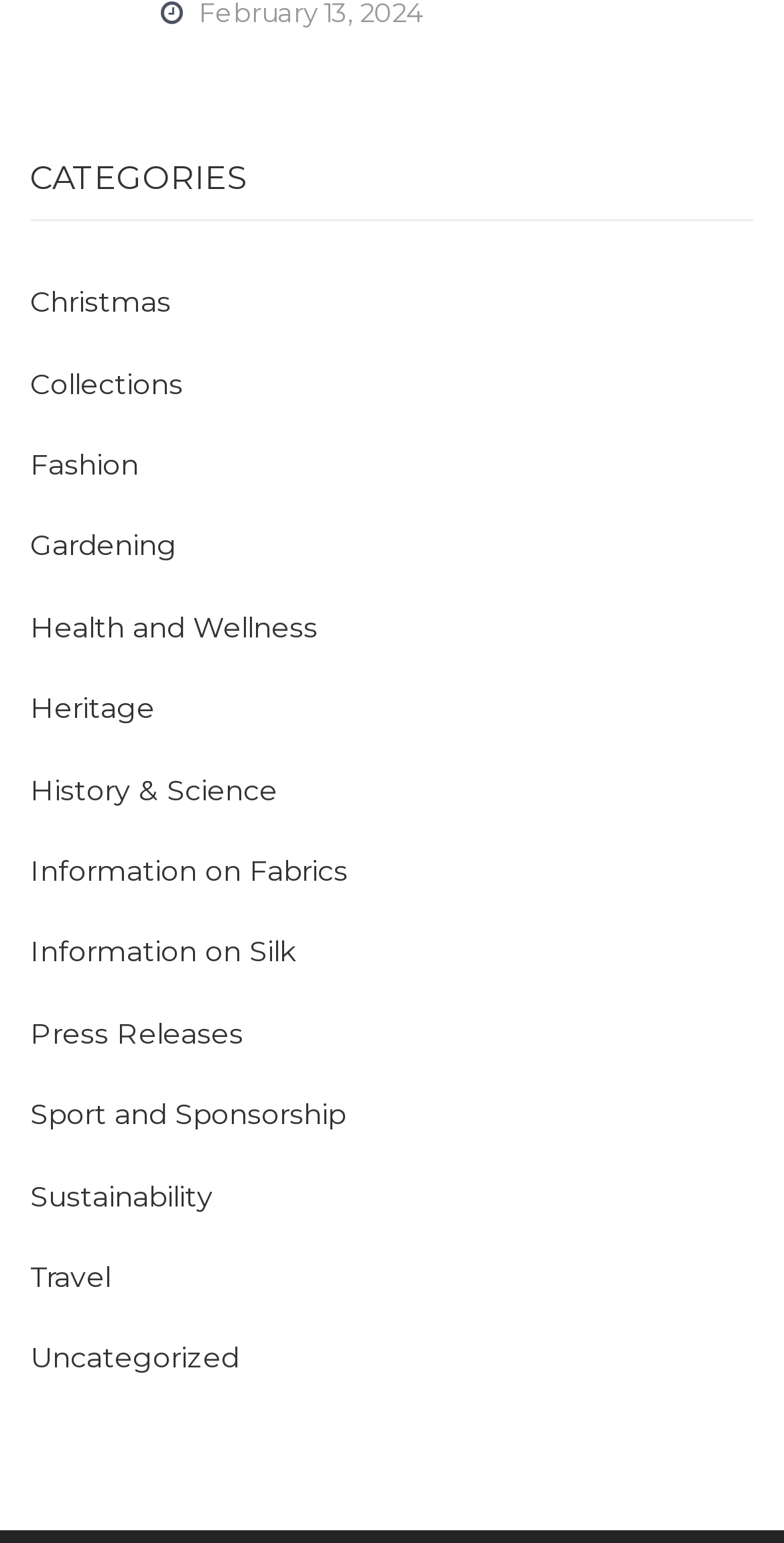Please answer the following question using a single word or phrase: 
How many characters are in the longest category name?

24